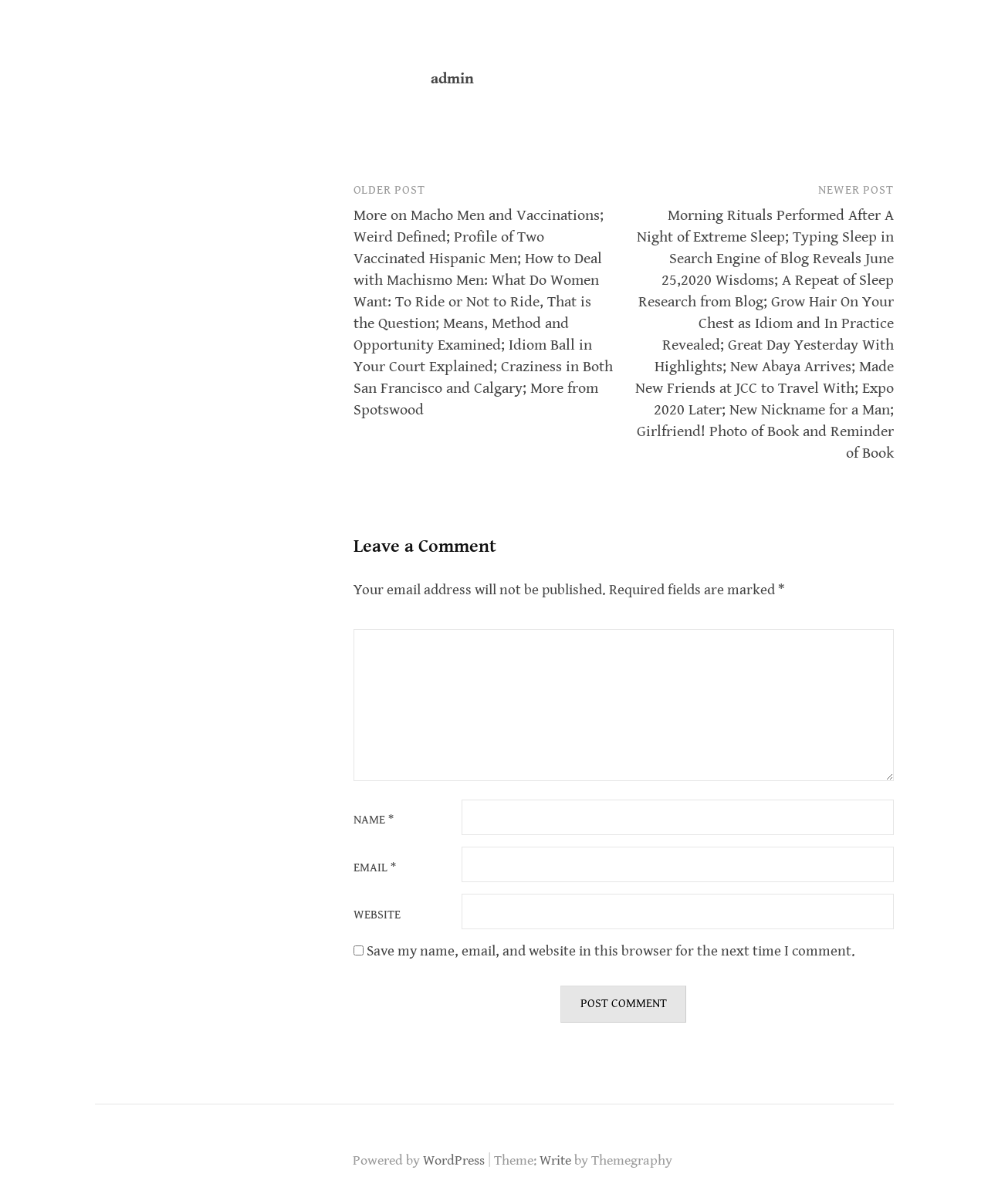Provide a brief response in the form of a single word or phrase:
How many links are present in the 'Post navigation' section?

2